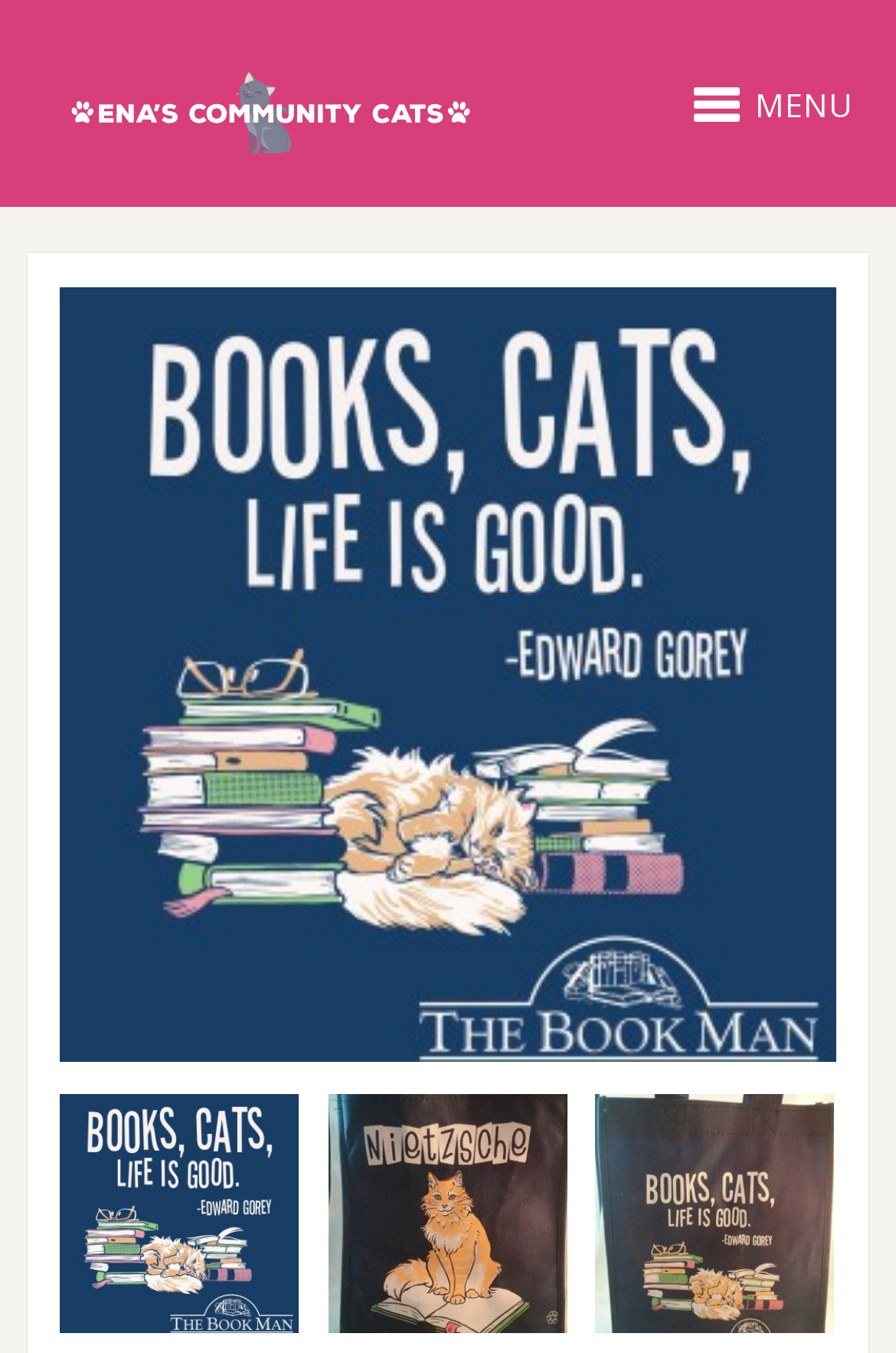How many images are on the webpage?
Answer with a single word or phrase, using the screenshot for reference.

3